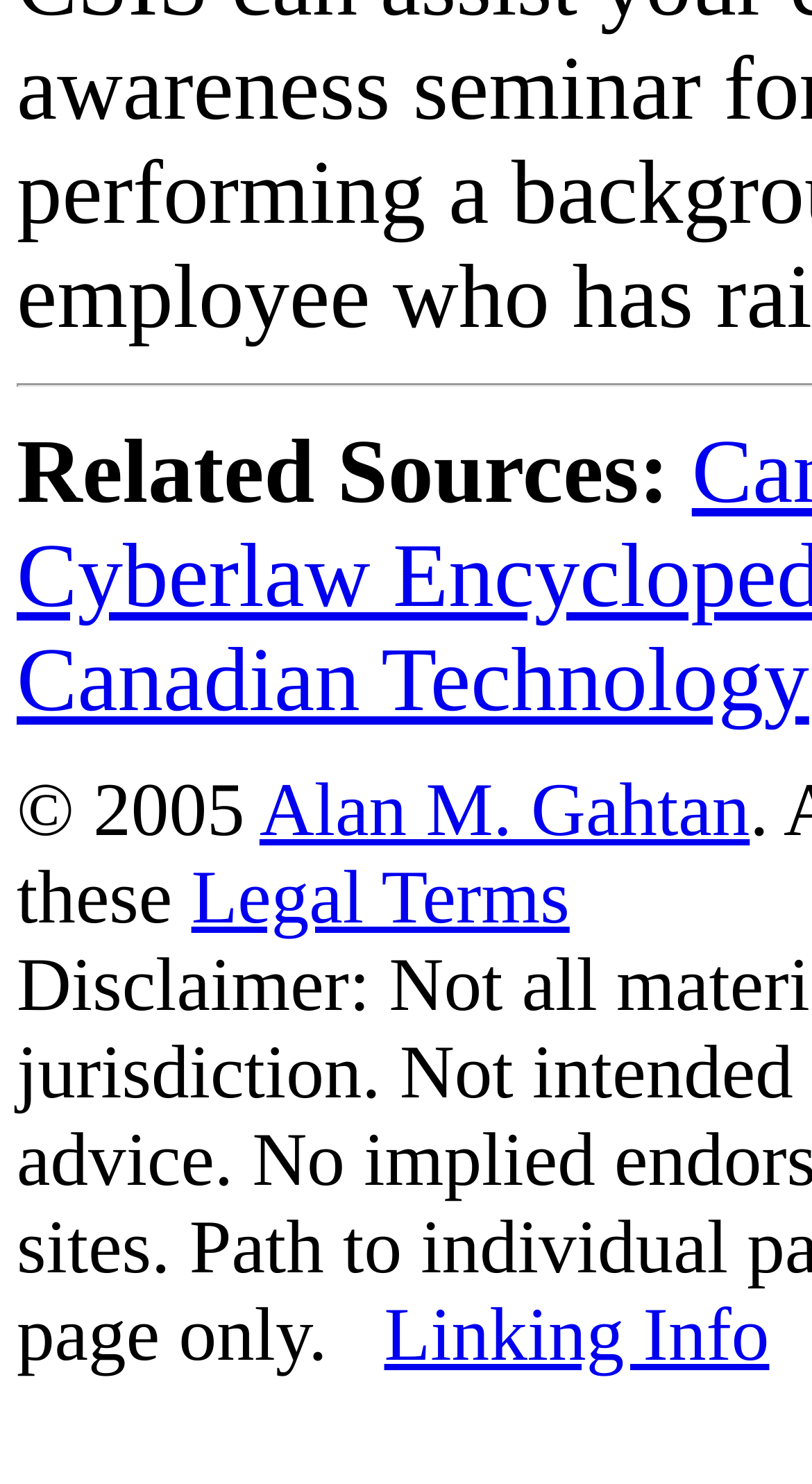Find and provide the bounding box coordinates for the UI element described with: "Canadian Technology".

[0.021, 0.425, 0.996, 0.492]